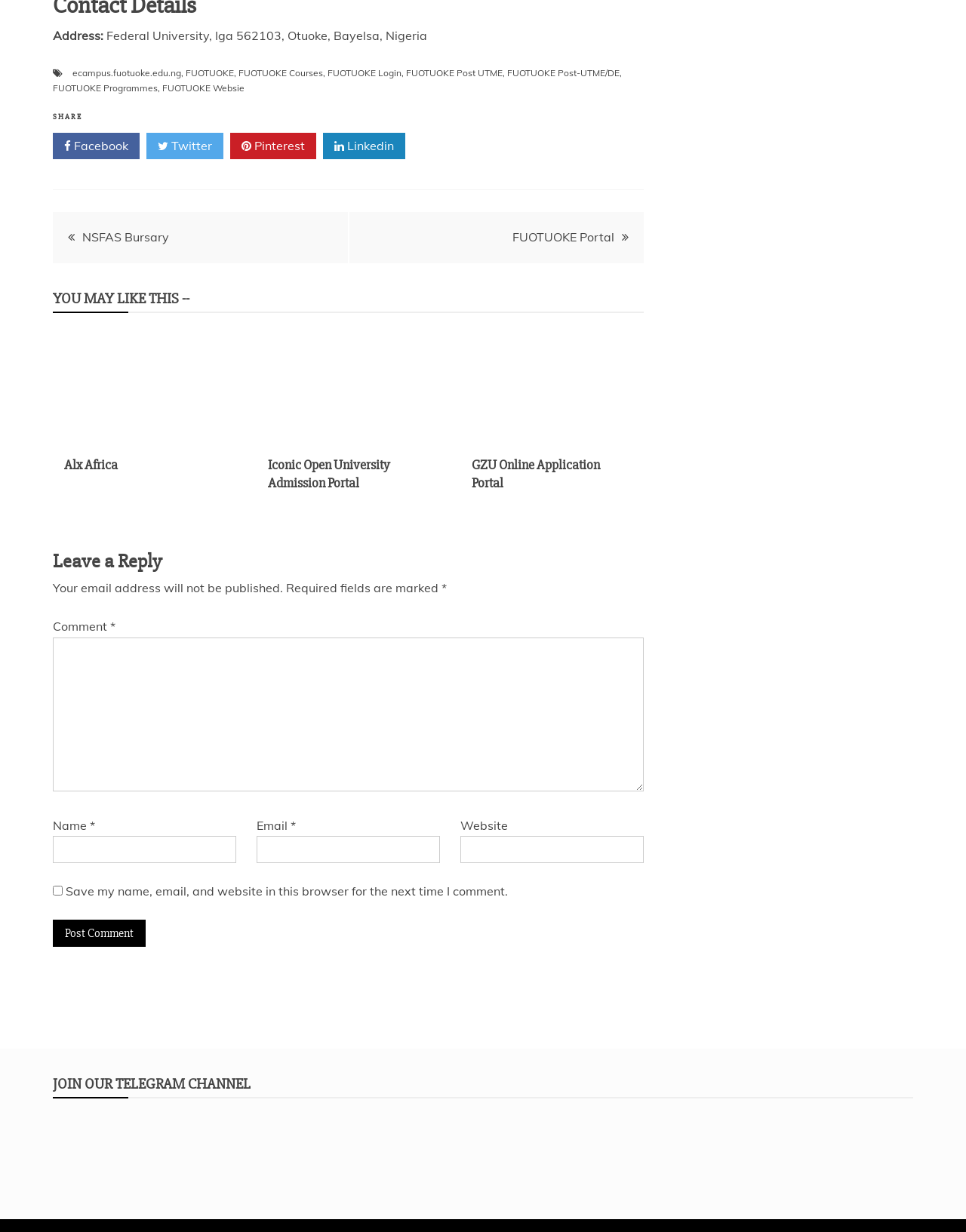Provide a thorough and detailed response to the question by examining the image: 
What is the address of Federal University?

The address of Federal University can be found at the top of the webpage, where it is written as 'Address: Federal University, Iga 562103, Otuoke, Bayelsa, Nigeria'.